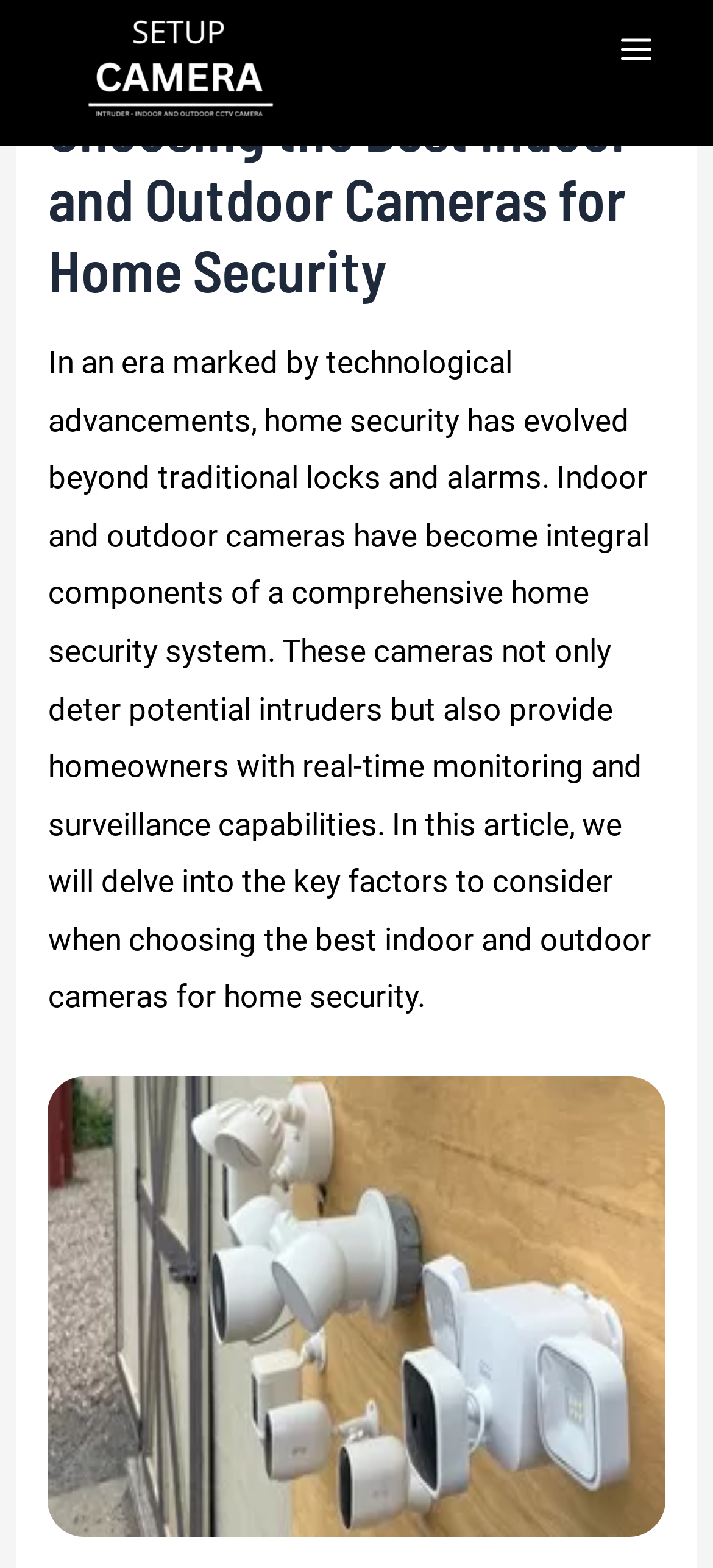What is the title or heading displayed on the webpage?

Choosing the Best Indoor and Outdoor Cameras for Home Security